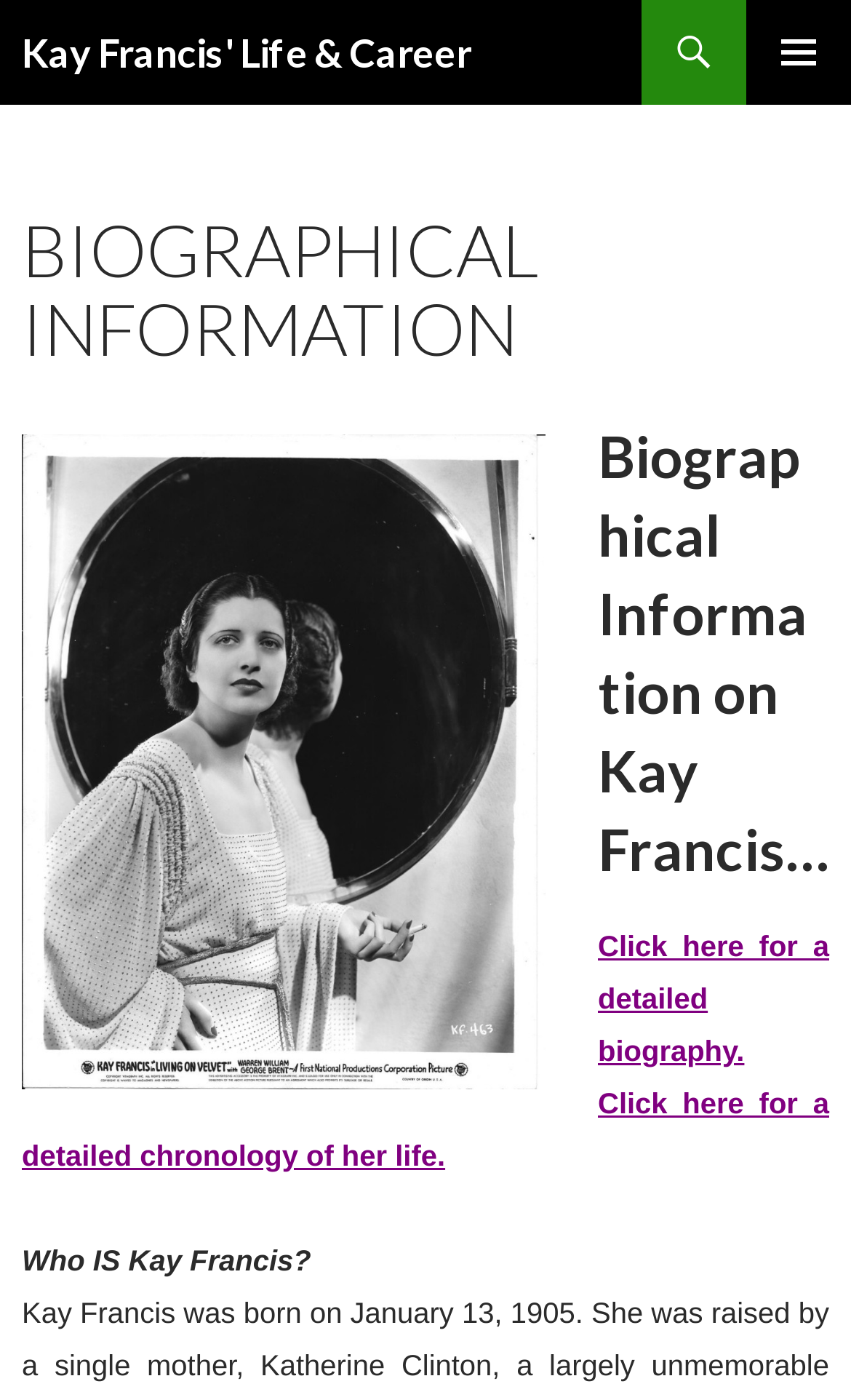Given the description Prev, predict the bounding box coordinates of the UI element. Ensure the coordinates are in the format (top-left x, top-left y, bottom-right x, bottom-right y) and all values are between 0 and 1.

None